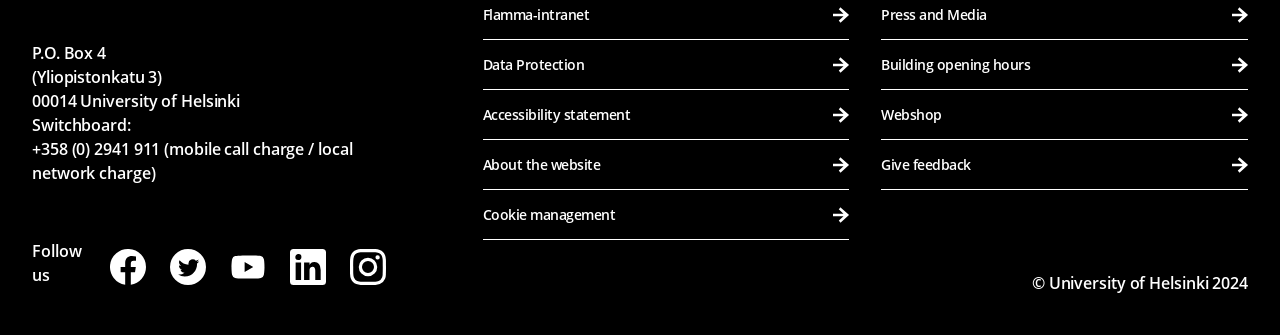What is the address of the University of Helsinki?
Provide a fully detailed and comprehensive answer to the question.

I found the address by looking at the StaticText element with the OCR text '
P.O. Box 4
(Yliopistonkatu 3)
00014 University of Helsinki...' which provides the address information.